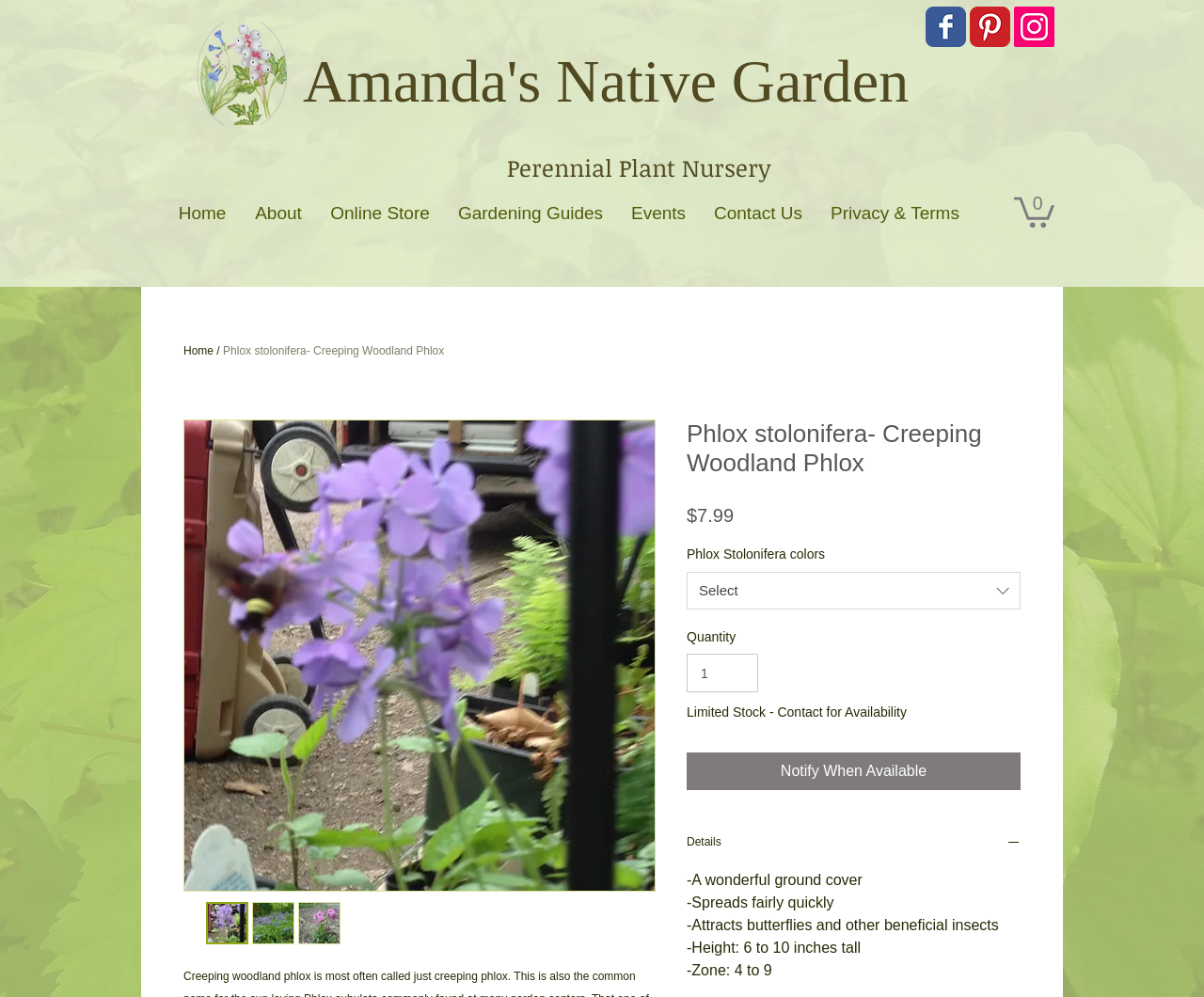Locate the bounding box coordinates of the region to be clicked to comply with the following instruction: "Go to the online store". The coordinates must be four float numbers between 0 and 1, in the form [left, top, right, bottom].

[0.262, 0.194, 0.369, 0.233]